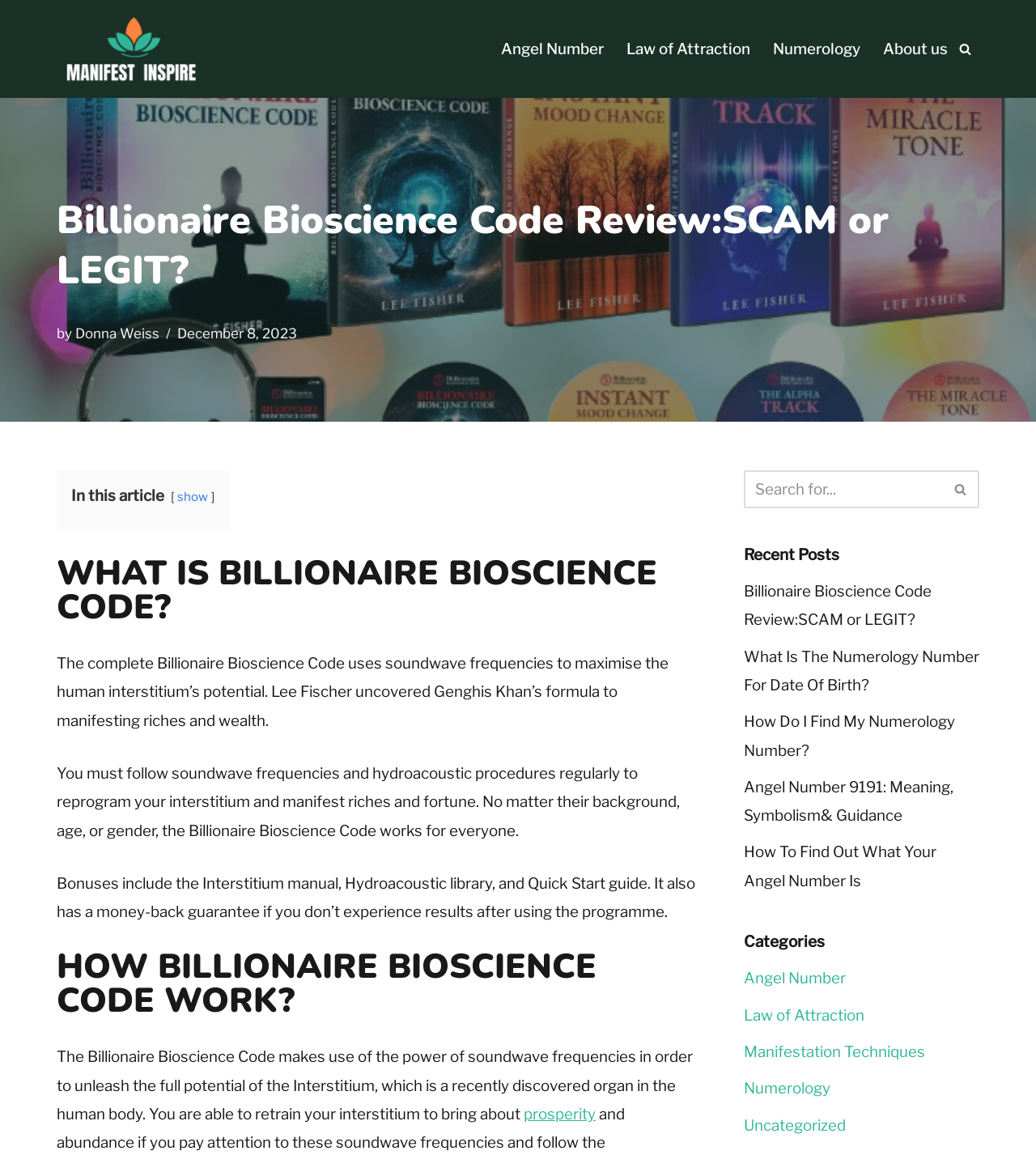Can you identify and provide the main heading of the webpage?

Billionaire Bioscience Code Review:SCAM or LEGIT?